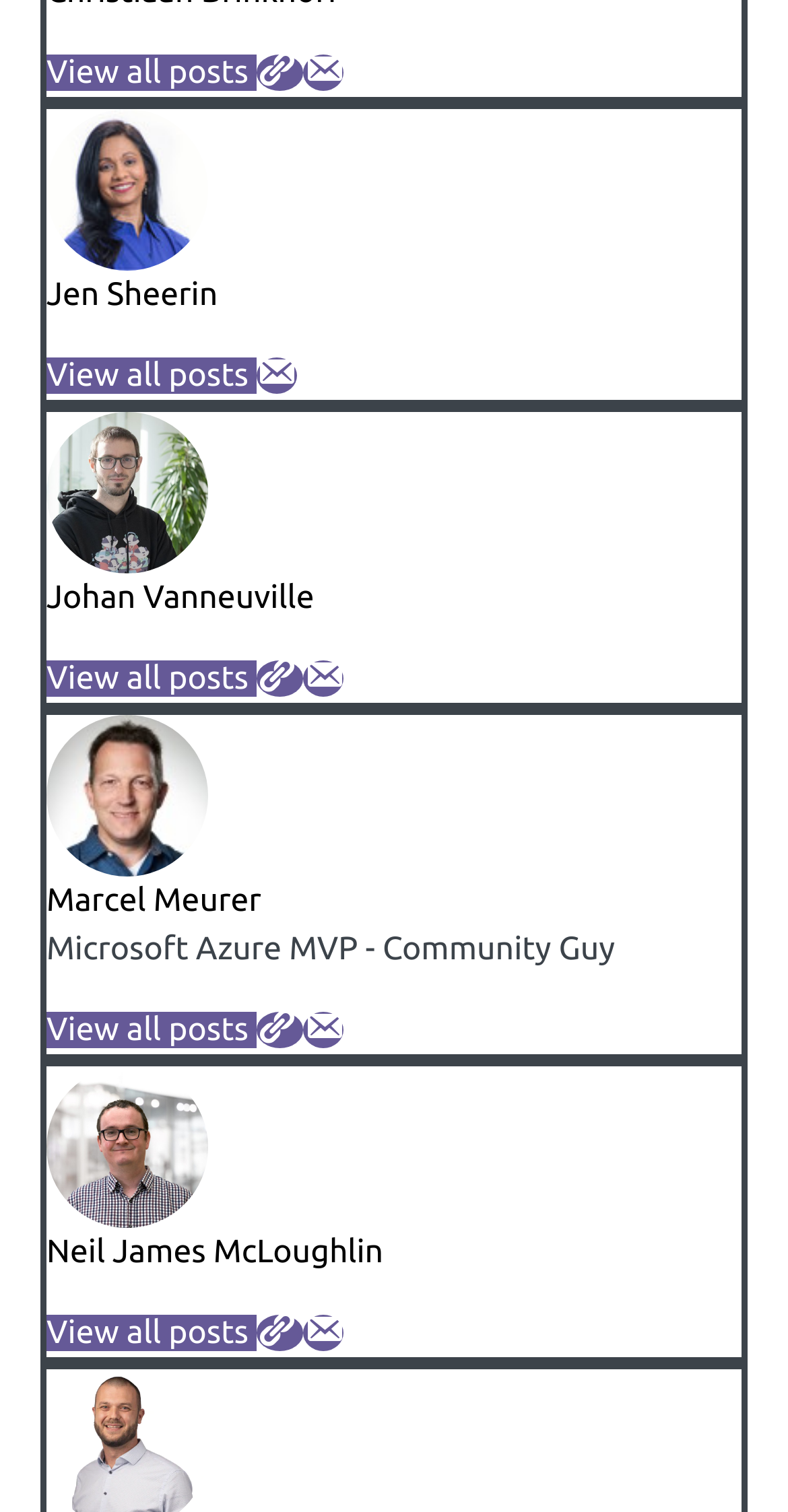Pinpoint the bounding box coordinates of the clickable element needed to complete the instruction: "Configure cookies settings". The coordinates should be provided as four float numbers between 0 and 1: [left, top, right, bottom].

None